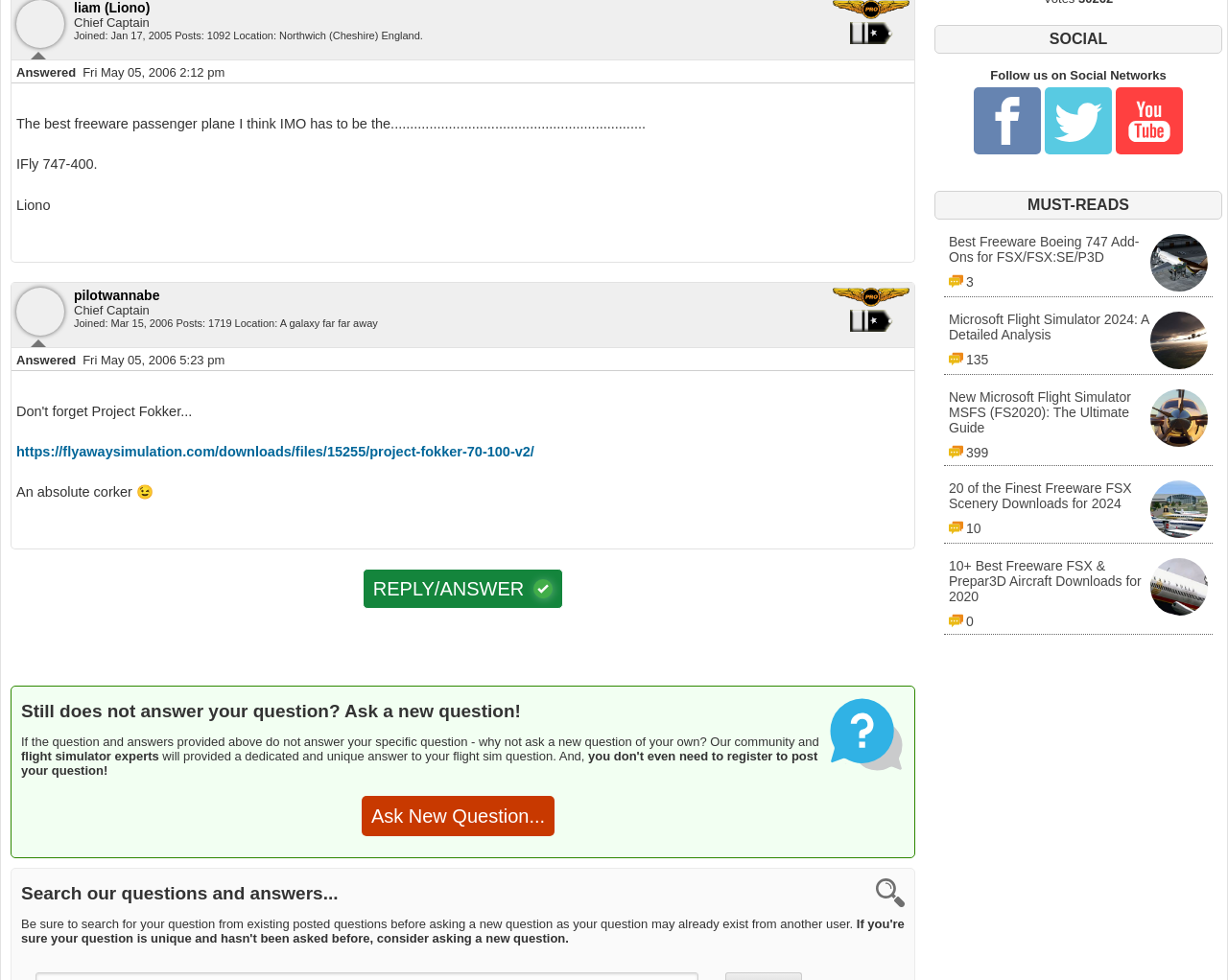Locate the bounding box coordinates of the clickable region necessary to complete the following instruction: "Ask a new question". Provide the coordinates in the format of four float numbers between 0 and 1, i.e., [left, top, right, bottom].

[0.294, 0.812, 0.452, 0.853]